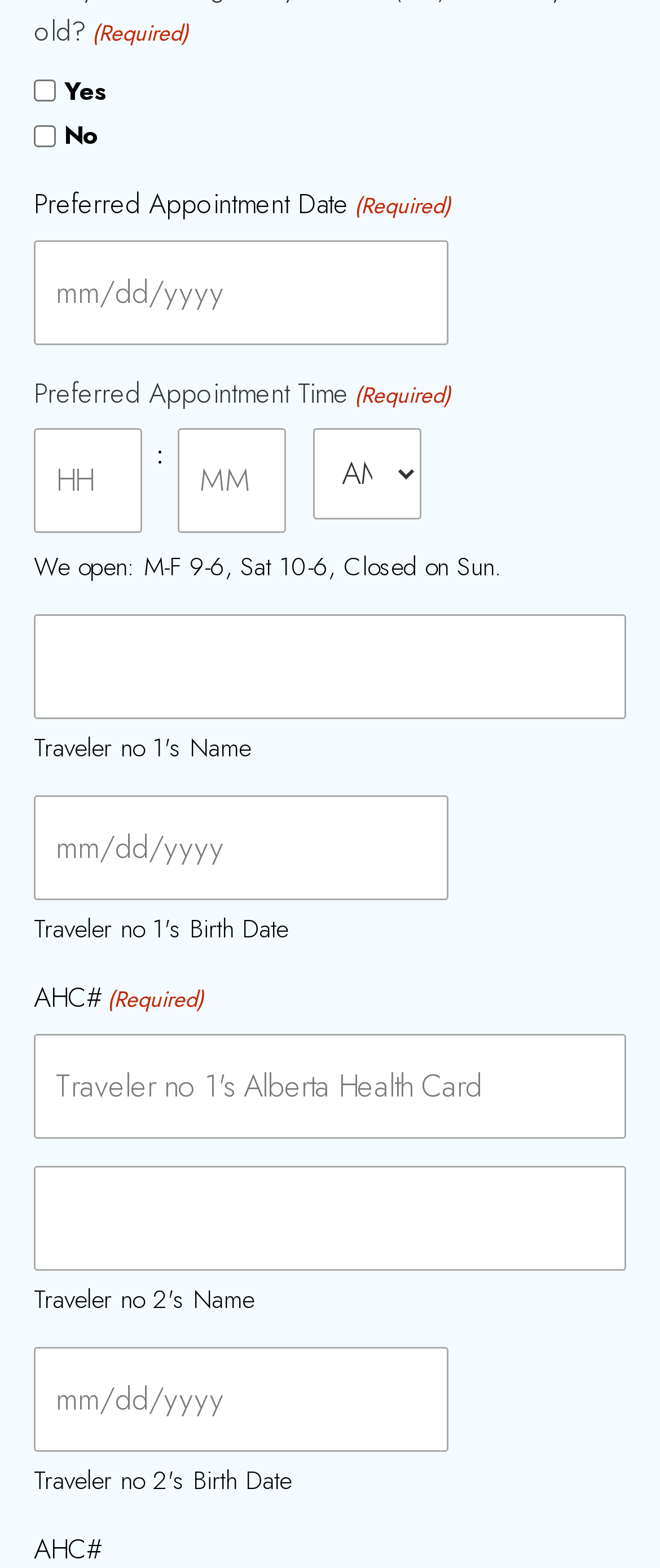Is the AHC# field required?
Look at the screenshot and provide an in-depth answer.

The AHC# field is required because it is labeled as '(Required)' and the corresponding textbox has the 'required' attribute set to True. This indicates that the user must enter a value in this field in order to submit the form.